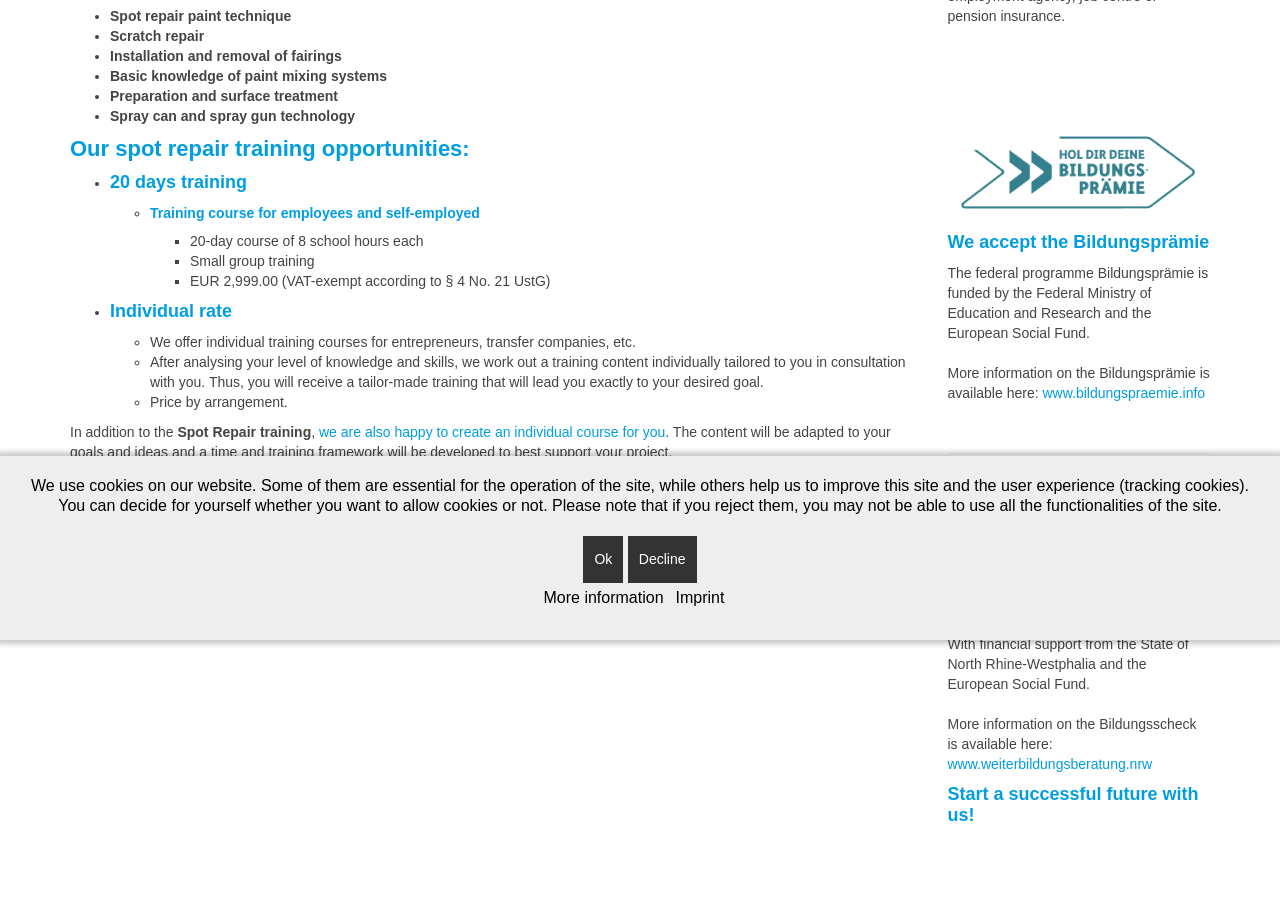Using the description "Ok", locate and provide the bounding box of the UI element.

[0.456, 0.583, 0.487, 0.634]